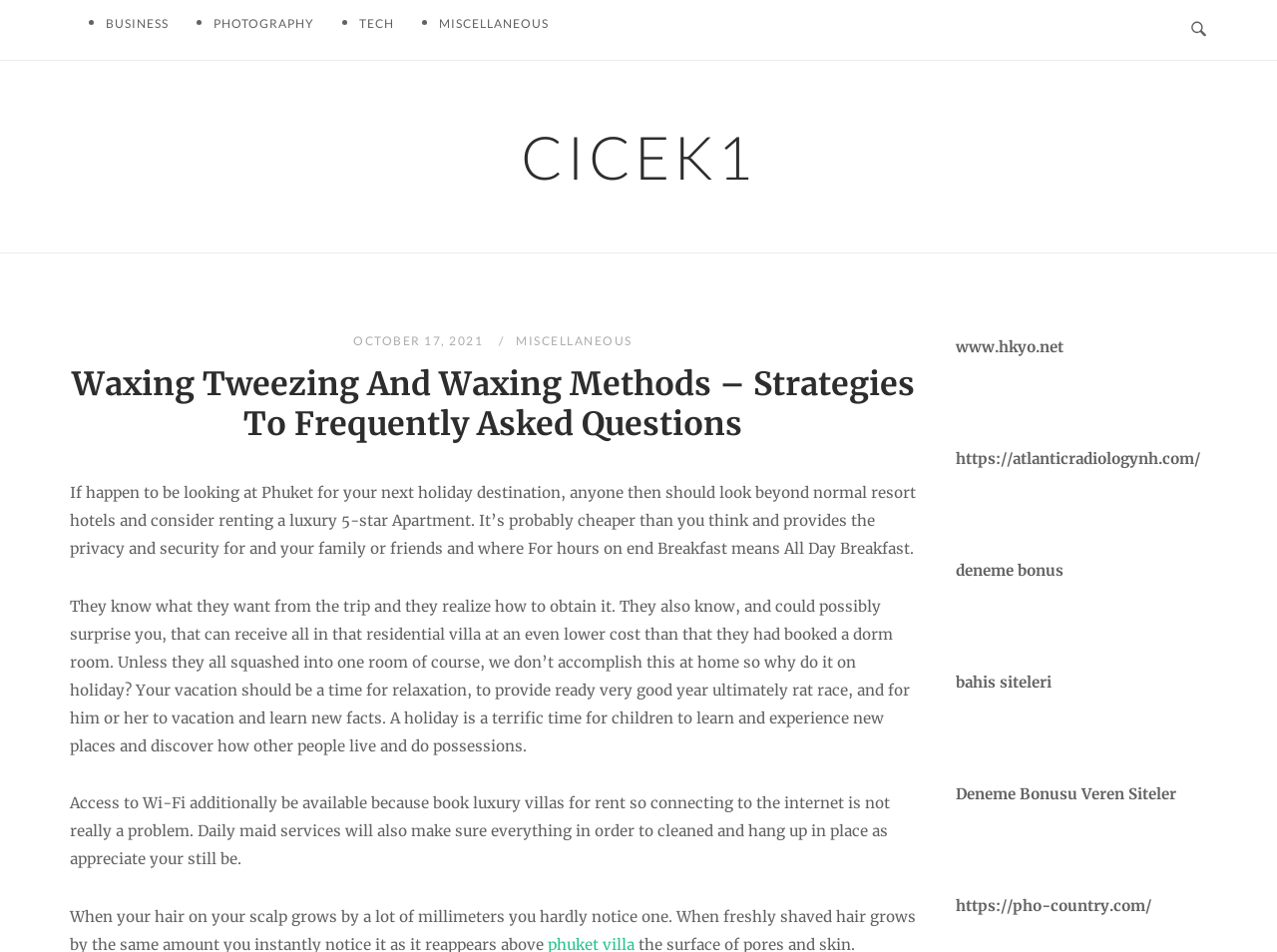Please find the bounding box coordinates of the section that needs to be clicked to achieve this instruction: "Visit the CICEK1 website".

[0.408, 0.127, 0.592, 0.202]